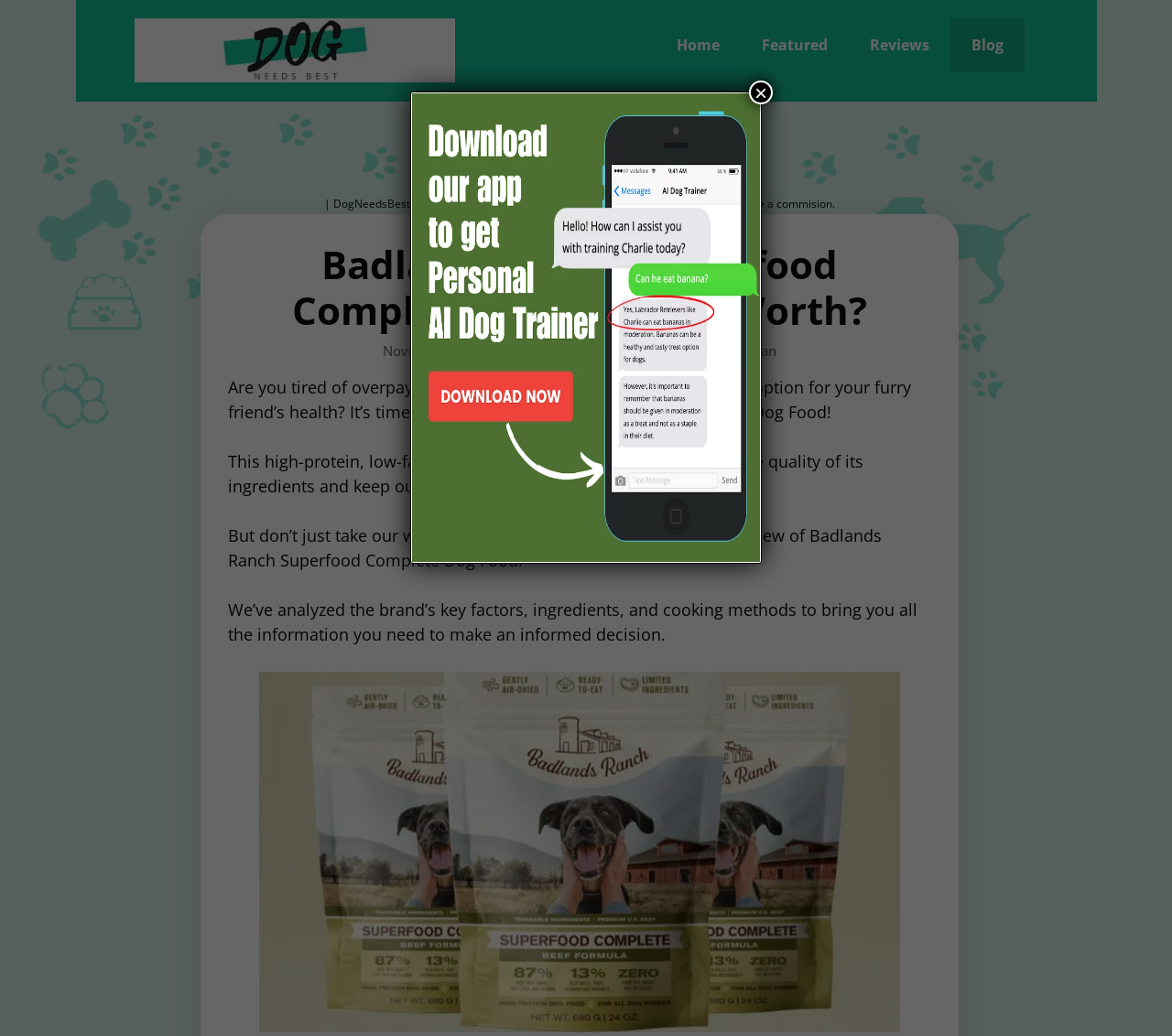What type of product is being reviewed?
Refer to the image and provide a one-word or short phrase answer.

Dog Food